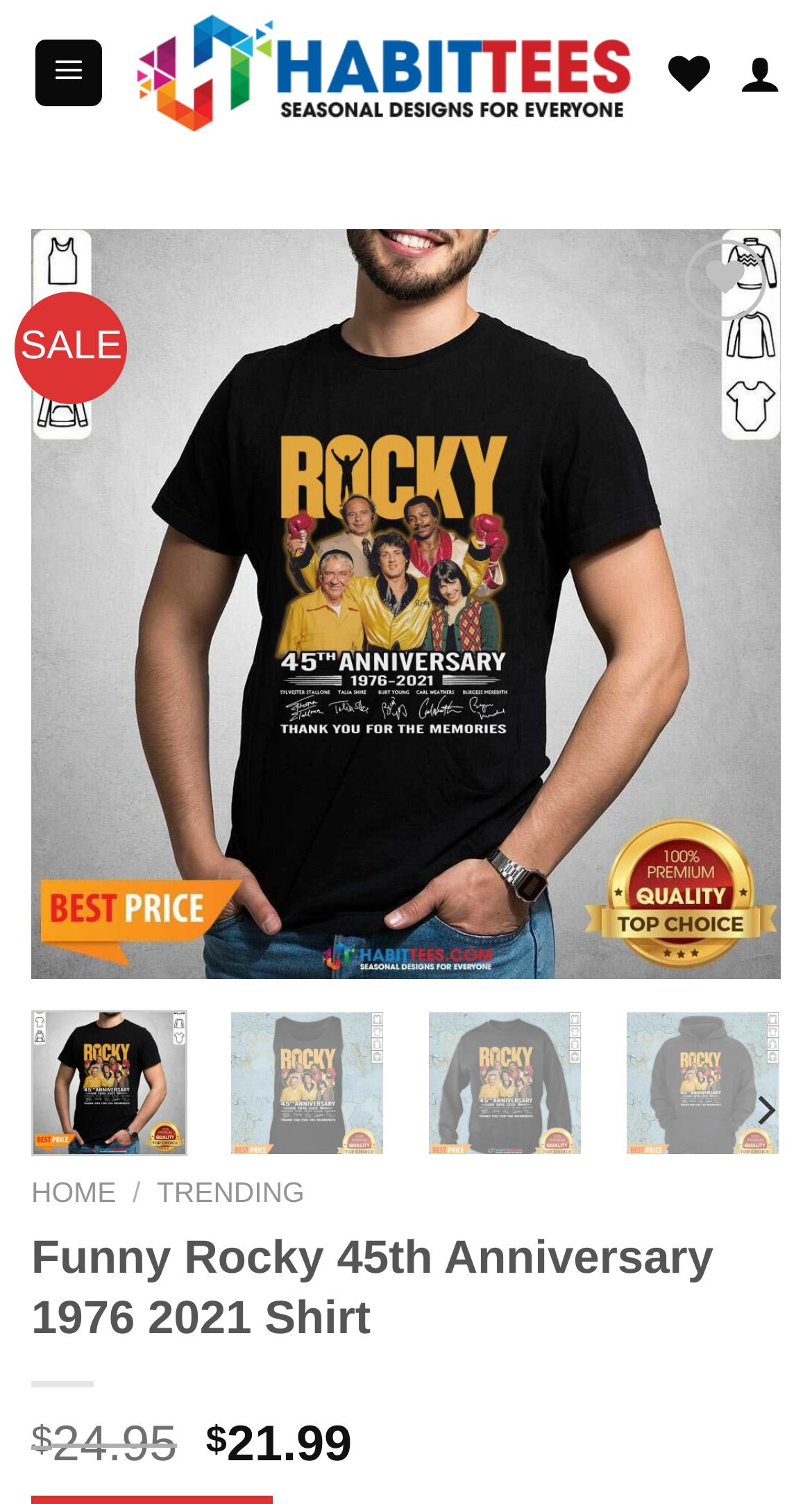Determine the bounding box coordinates of the area to click in order to meet this instruction: "Click on the HabitTees link".

[0.169, 0.003, 0.785, 0.094]